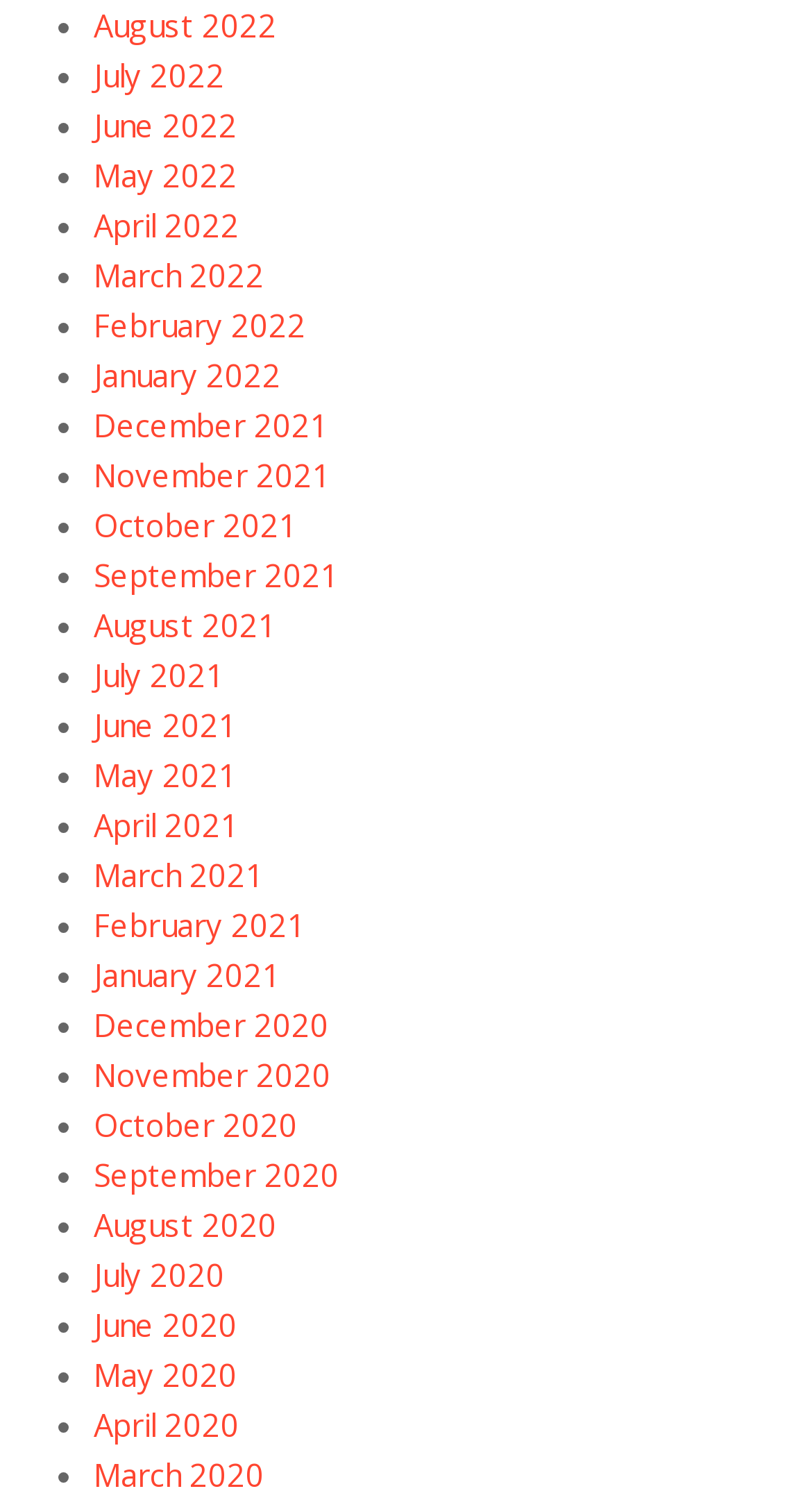Are the months listed in chronological order? Based on the image, give a response in one word or a short phrase.

No